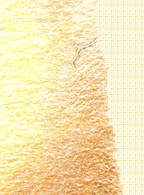Describe every significant element in the image thoroughly.

The image features a textured surface that appears to be a blend of warm yellow and soft cream tones. The texture is reminiscent of fine fabric or a smooth, glossy finish, which captures light reflections, adding depth to the visual experience. This warm coloring contrasts against a subtle grid pattern in the background, suggesting a layered design aesthetic. The combination of these elements evokes a sense of elegance and intimacy, possibly serving as a decorative or artistic backdrop for a broader theme, such as personal reflection or warmth in design.